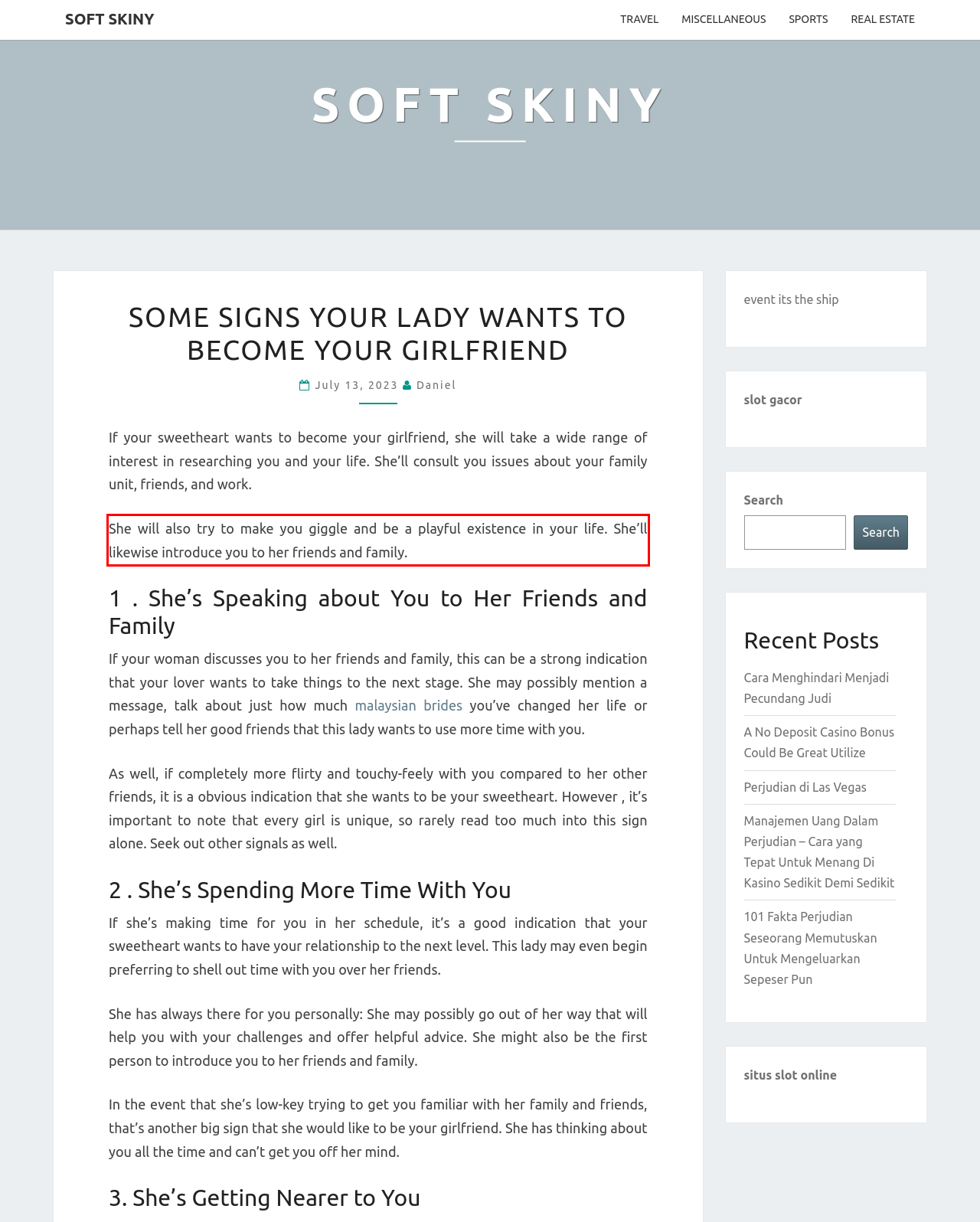Please recognize and transcribe the text located inside the red bounding box in the webpage image.

She will also try to make you giggle and be a playful existence in your life. She’ll likewise introduce you to her friends and family.